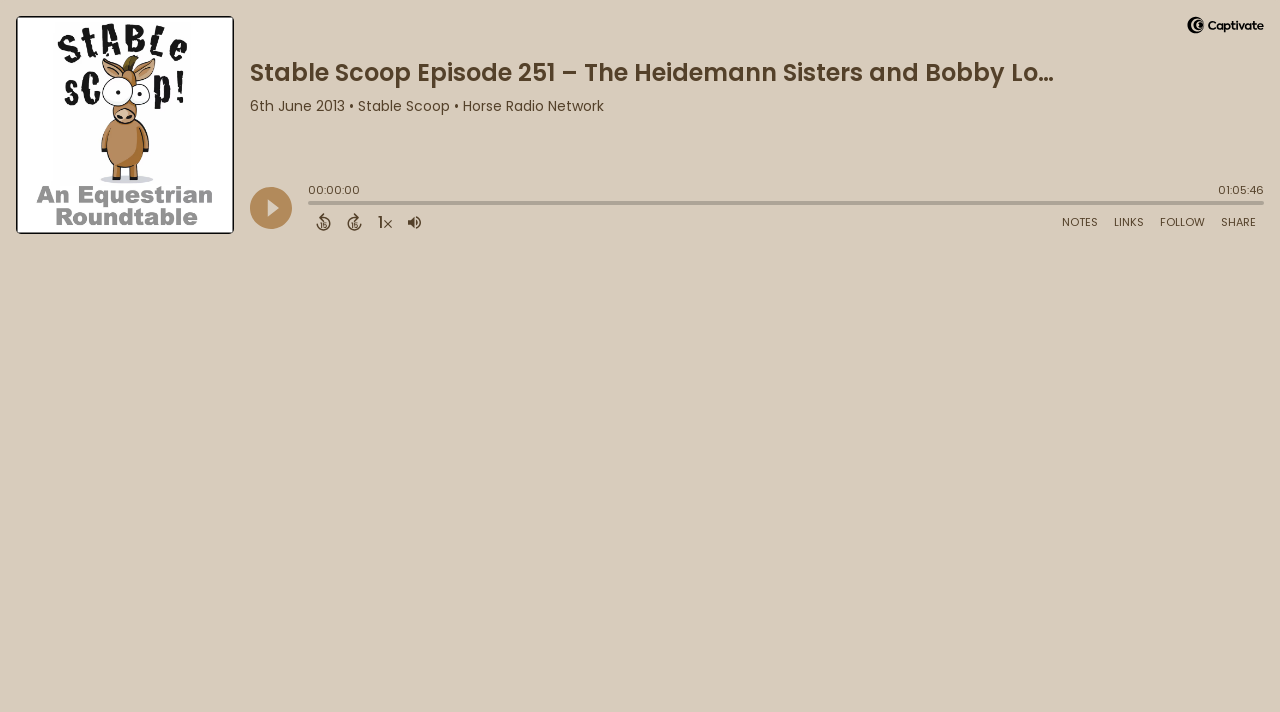Carefully examine the image and provide an in-depth answer to the question: What is the duration of the podcast episode?

The duration of the podcast episode can be found in the StaticText element with the text '01:05:46' which is a child of the generic element 'Episode length'.